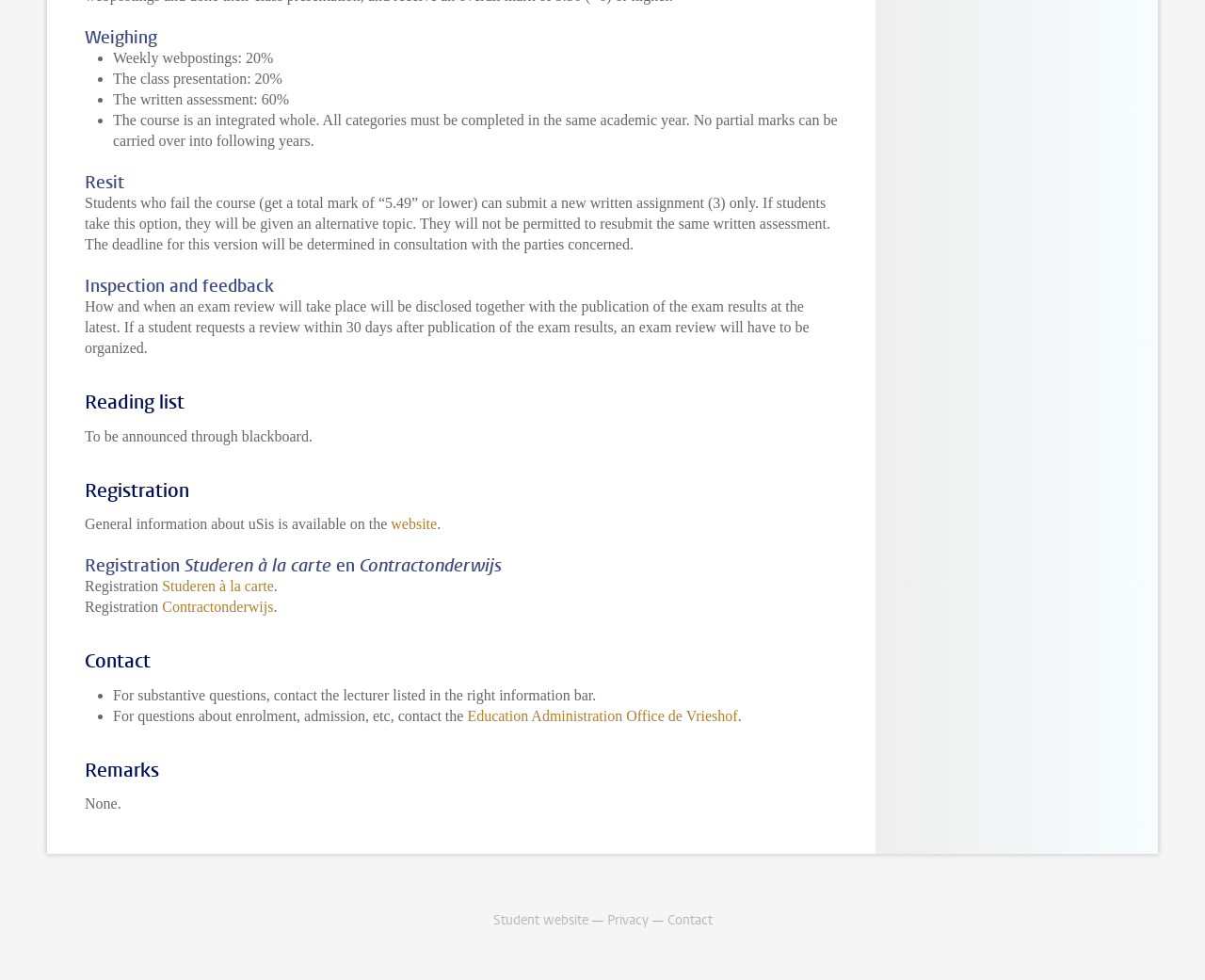Where can students find information about the reading list?
Please answer the question as detailed as possible.

I found the answer by looking at the StaticText element with the text 'To be announced through blackboard.' which is a child of the Root Element. This element is located at the coordinates [0.07, 0.437, 0.259, 0.453] and is a part of the 'Reading list' section.